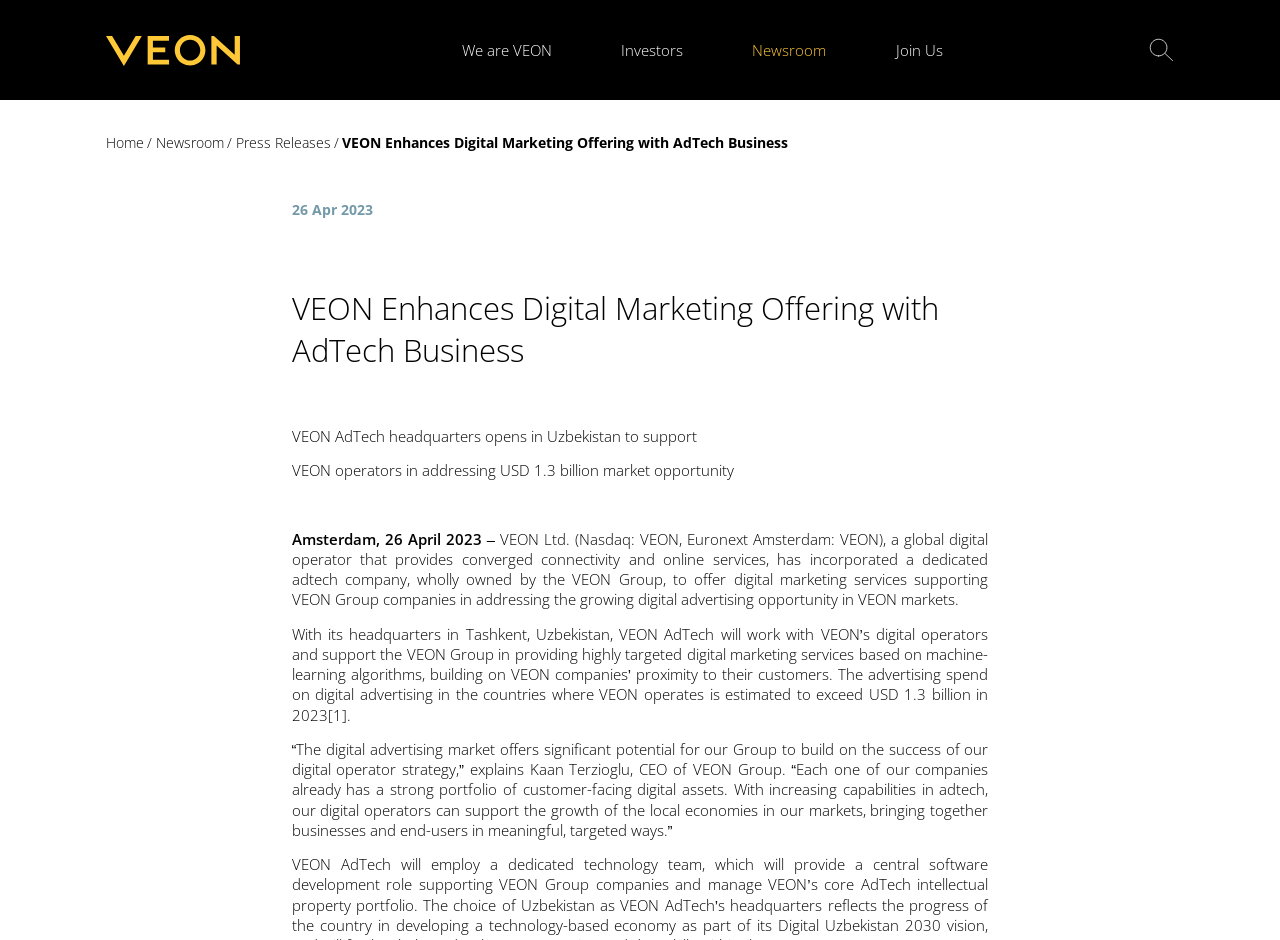Refer to the element description We are VEON and identify the corresponding bounding box in the screenshot. Format the coordinates as (top-left x, top-left y, bottom-right x, bottom-right y) with values in the range of 0 to 1.

[0.361, 0.042, 0.431, 0.063]